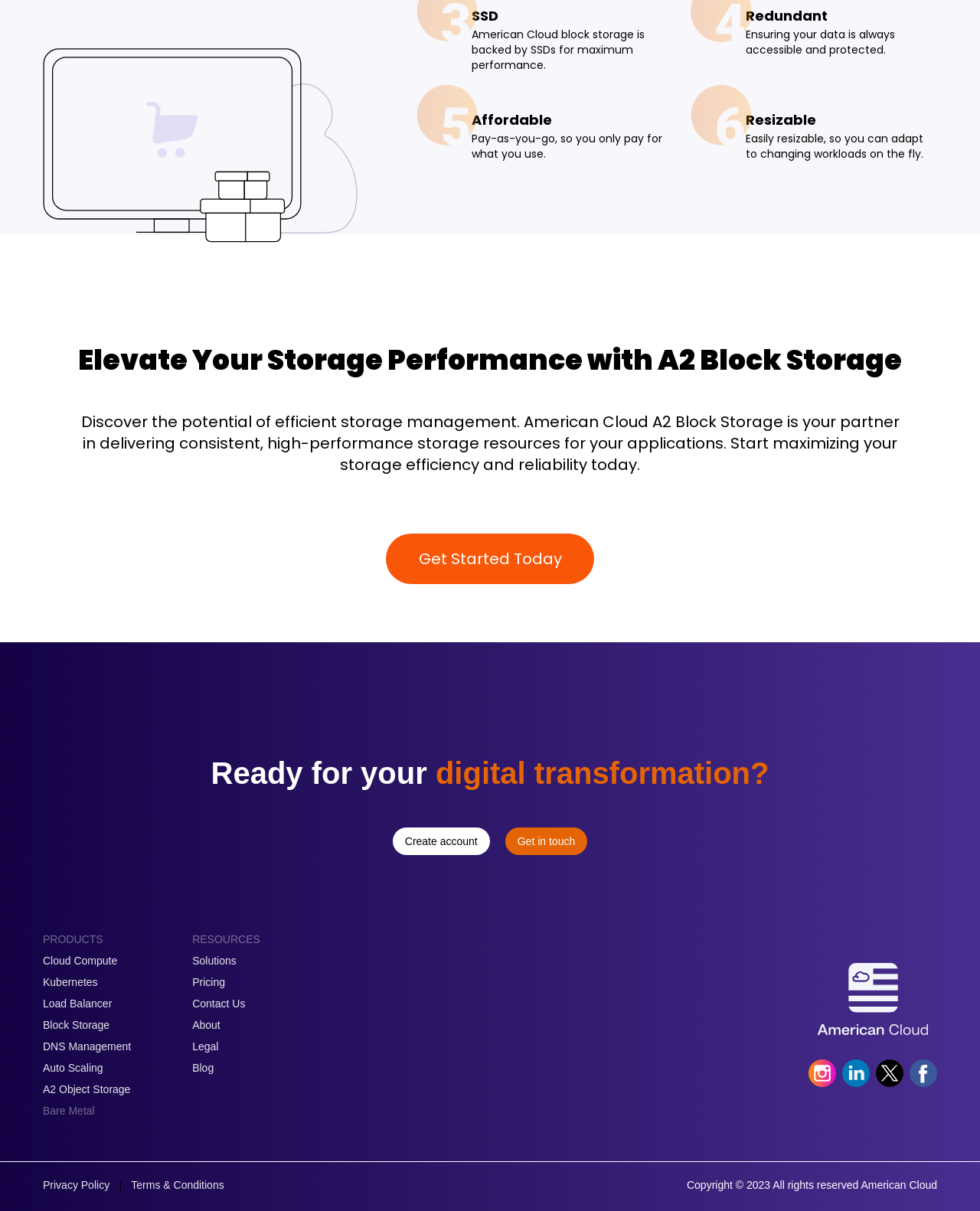What is the purpose of American Cloud A2 Block Storage?
Refer to the screenshot and answer in one word or phrase.

Efficient storage management